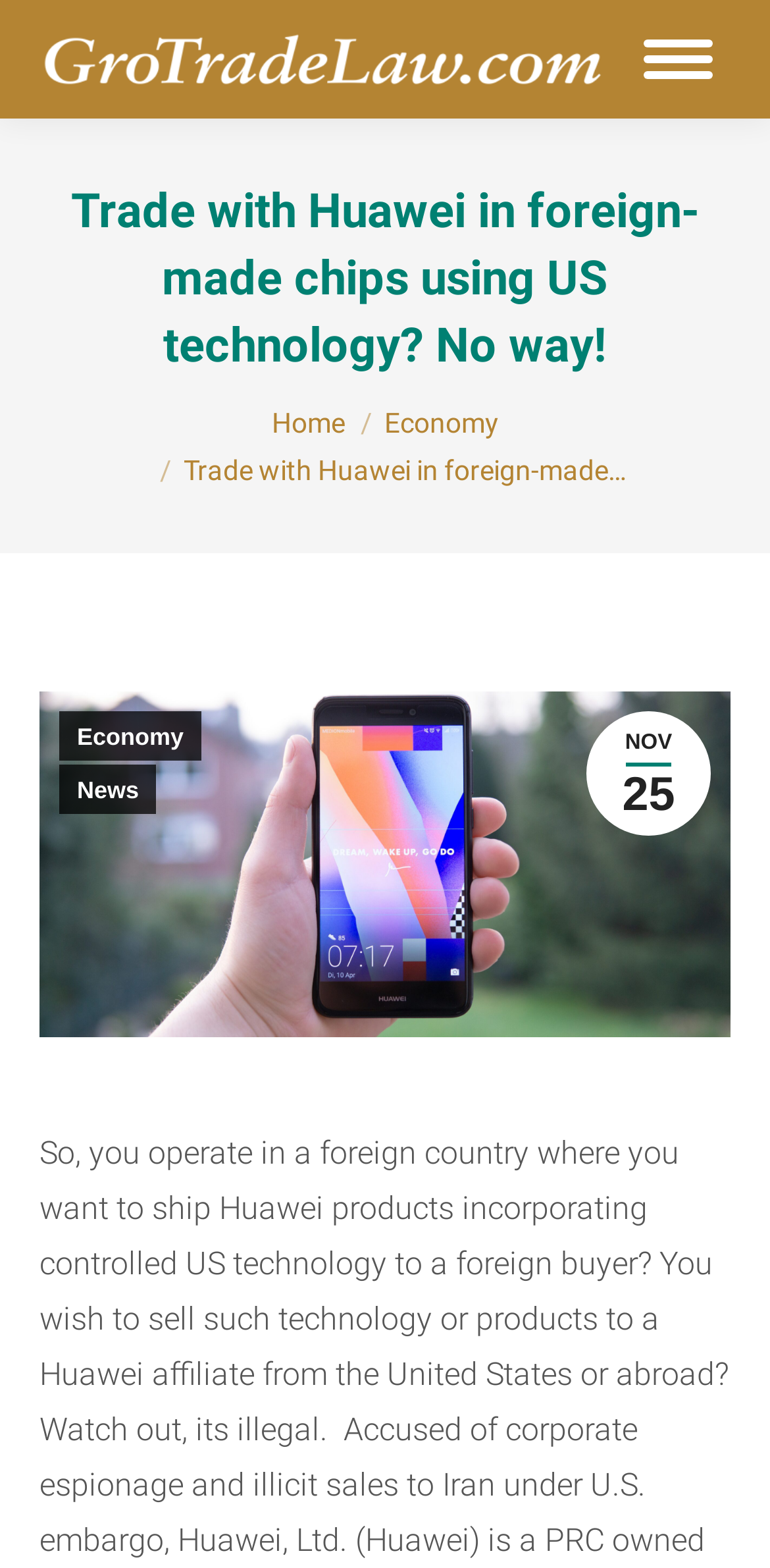Identify the bounding box coordinates for the element you need to click to achieve the following task: "Read the latest news on NOV 25". The coordinates must be four float values ranging from 0 to 1, formatted as [left, top, right, bottom].

[0.762, 0.454, 0.923, 0.533]